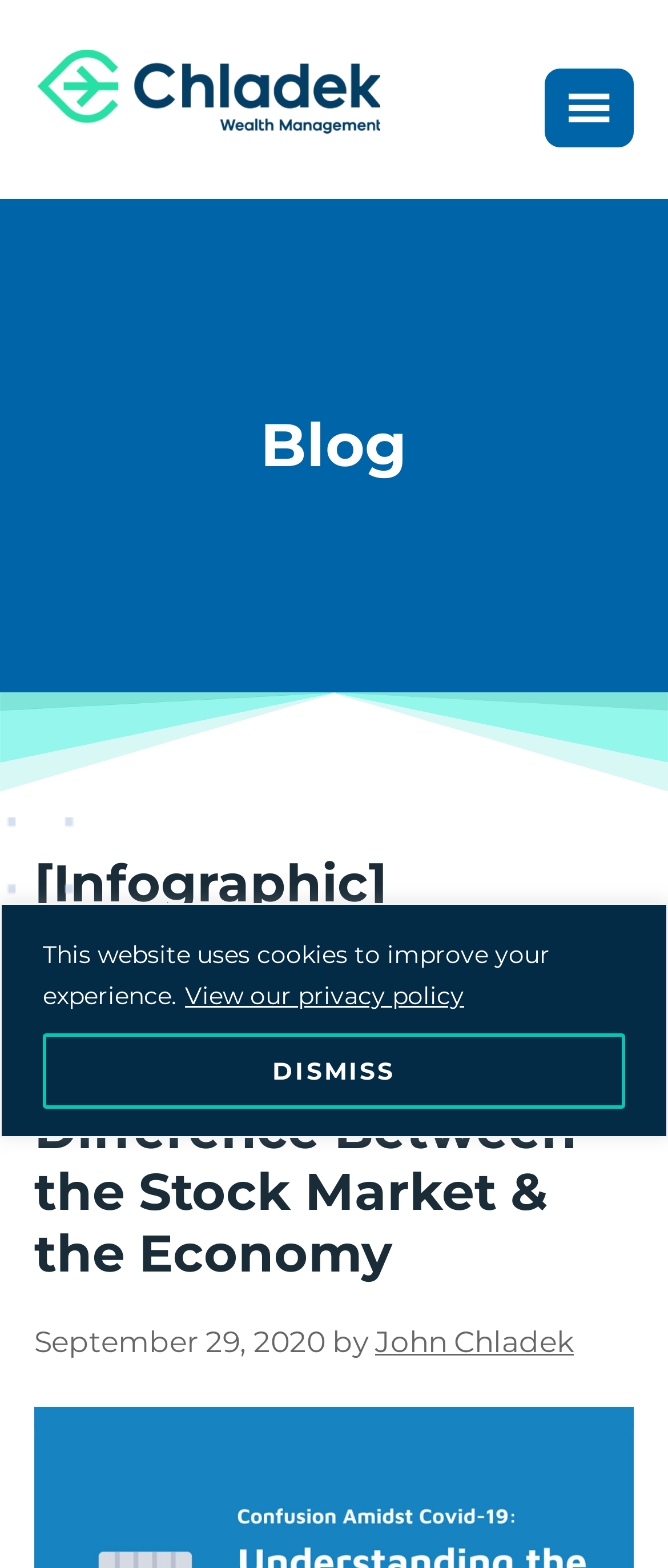Find and provide the bounding box coordinates for the UI element described with: "John Chladek".

[0.562, 0.844, 0.859, 0.866]